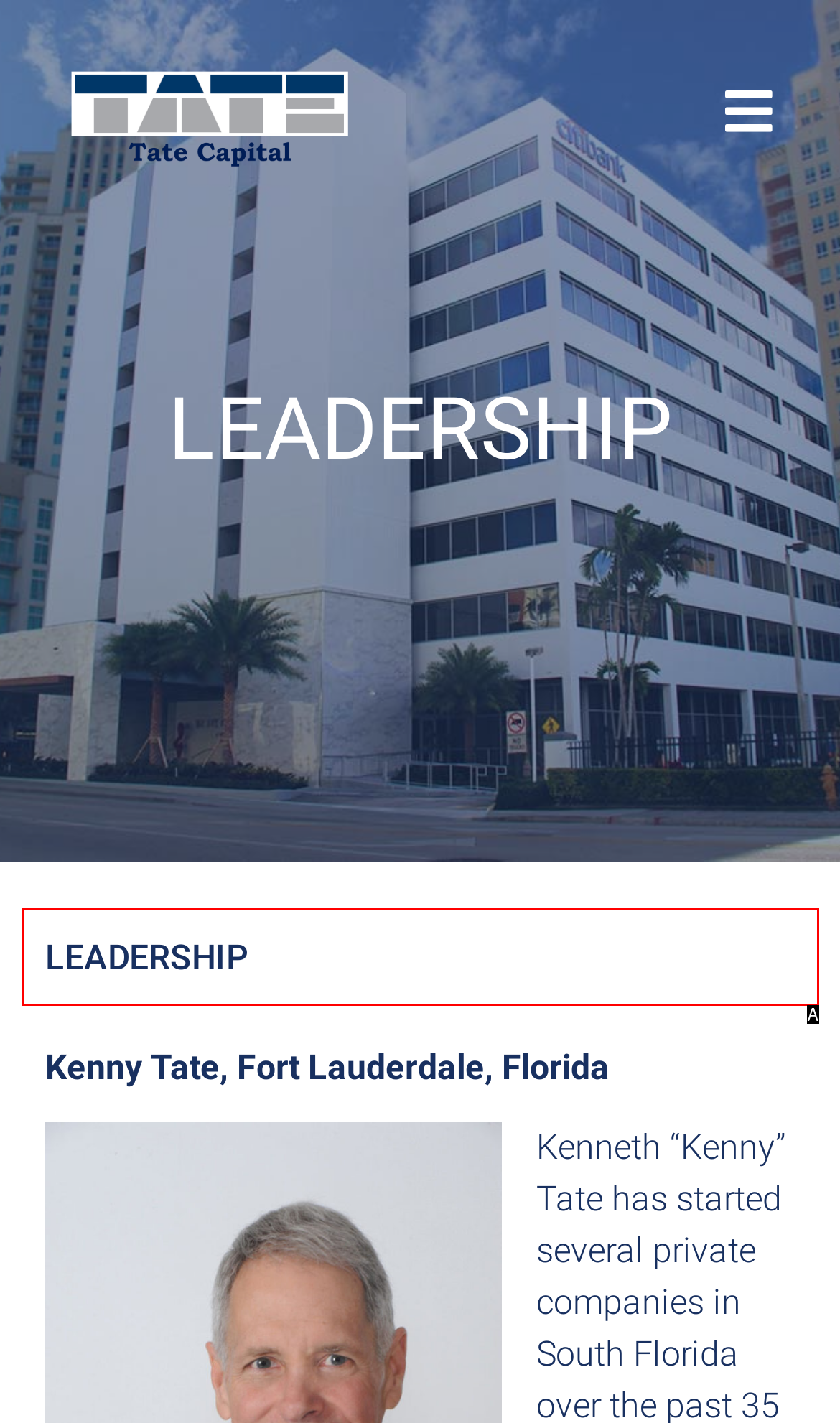Identify the UI element that best fits the description: Leadership
Respond with the letter representing the correct option.

A